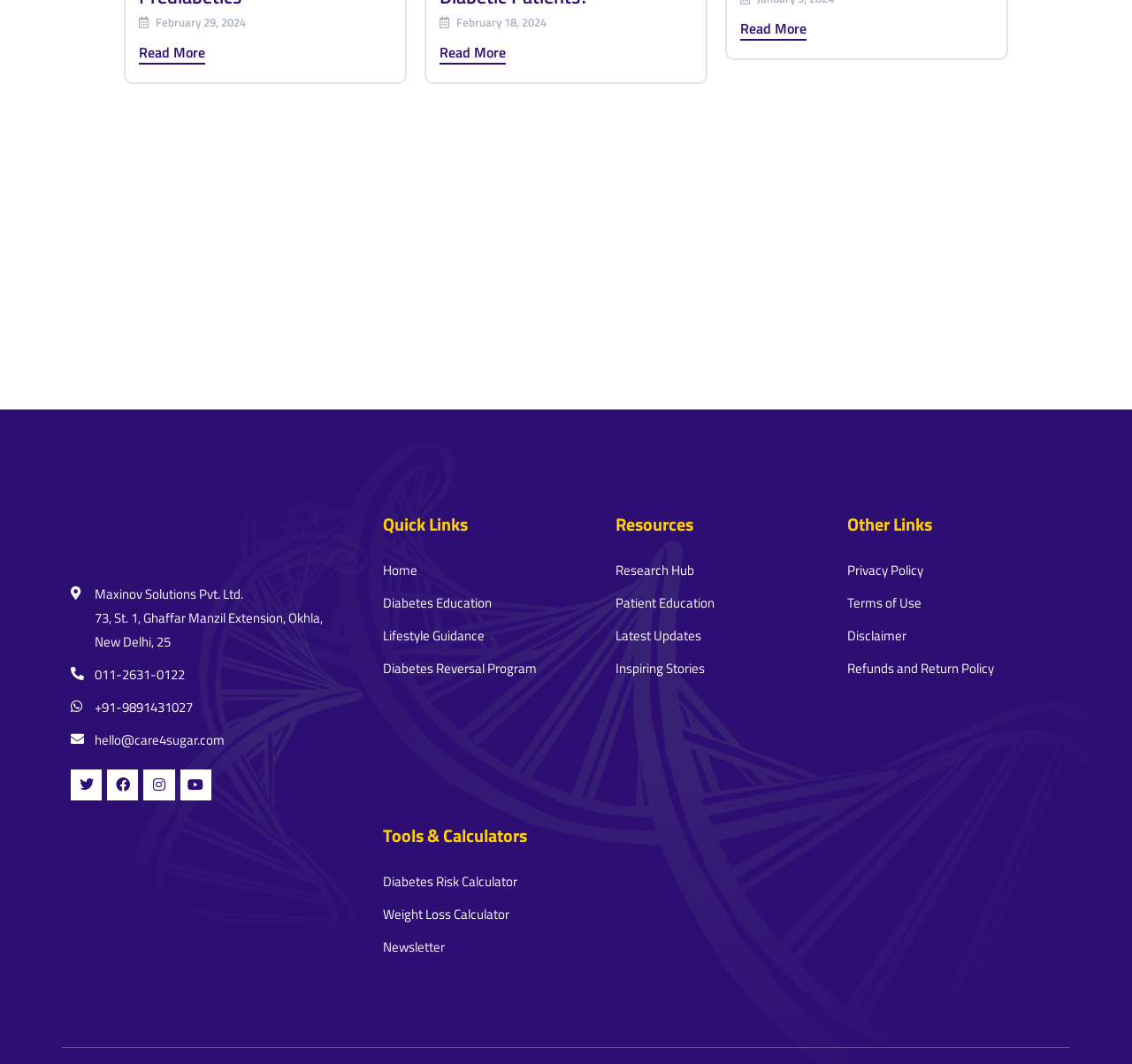Indicate the bounding box coordinates of the element that needs to be clicked to satisfy the following instruction: "Go to 'Diabetes Education'". The coordinates should be four float numbers between 0 and 1, i.e., [left, top, right, bottom].

[0.339, 0.555, 0.435, 0.577]